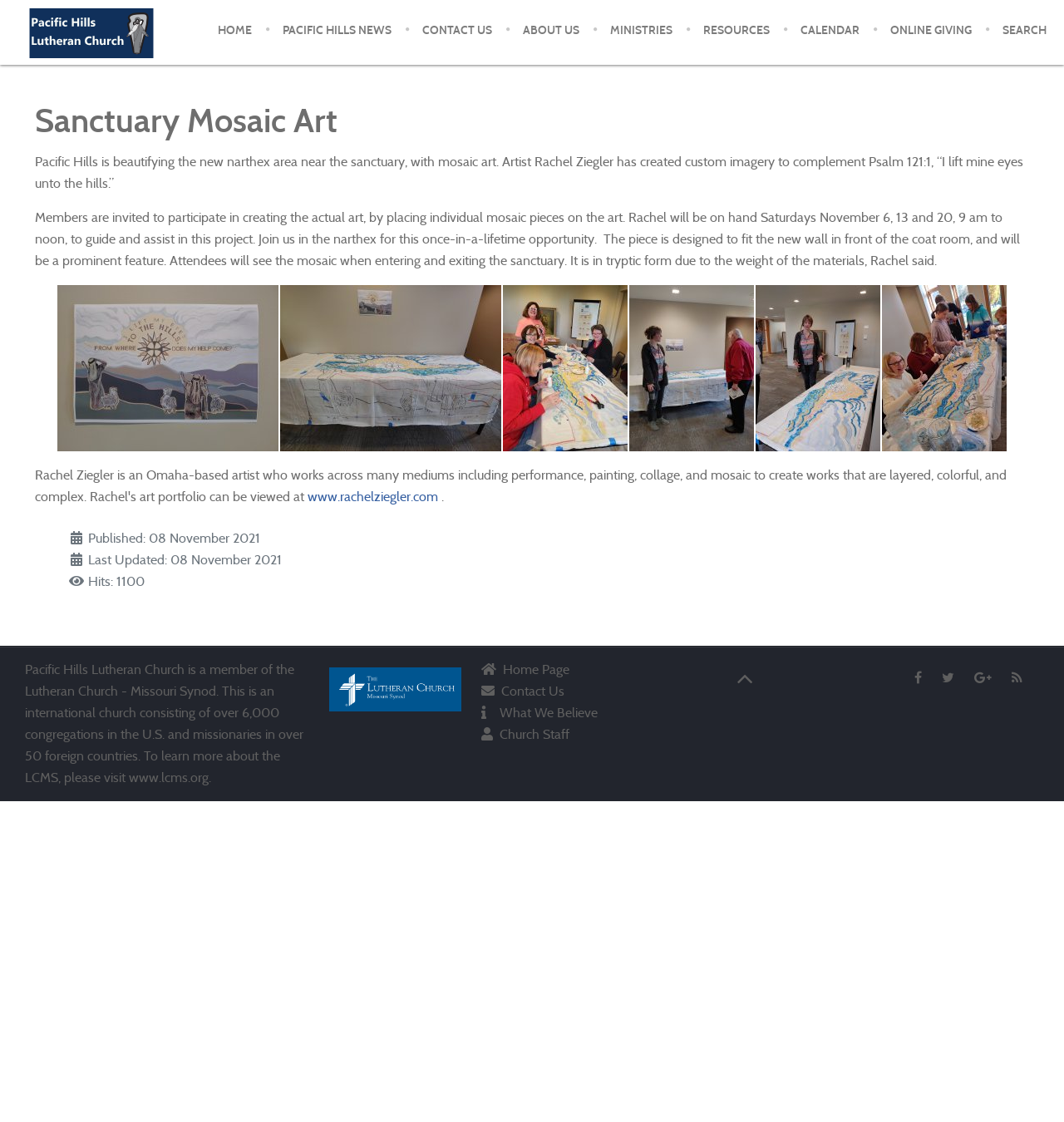Could you indicate the bounding box coordinates of the region to click in order to complete this instruction: "View the 'Sanctuary Mosaic Art' project".

[0.033, 0.089, 0.967, 0.127]